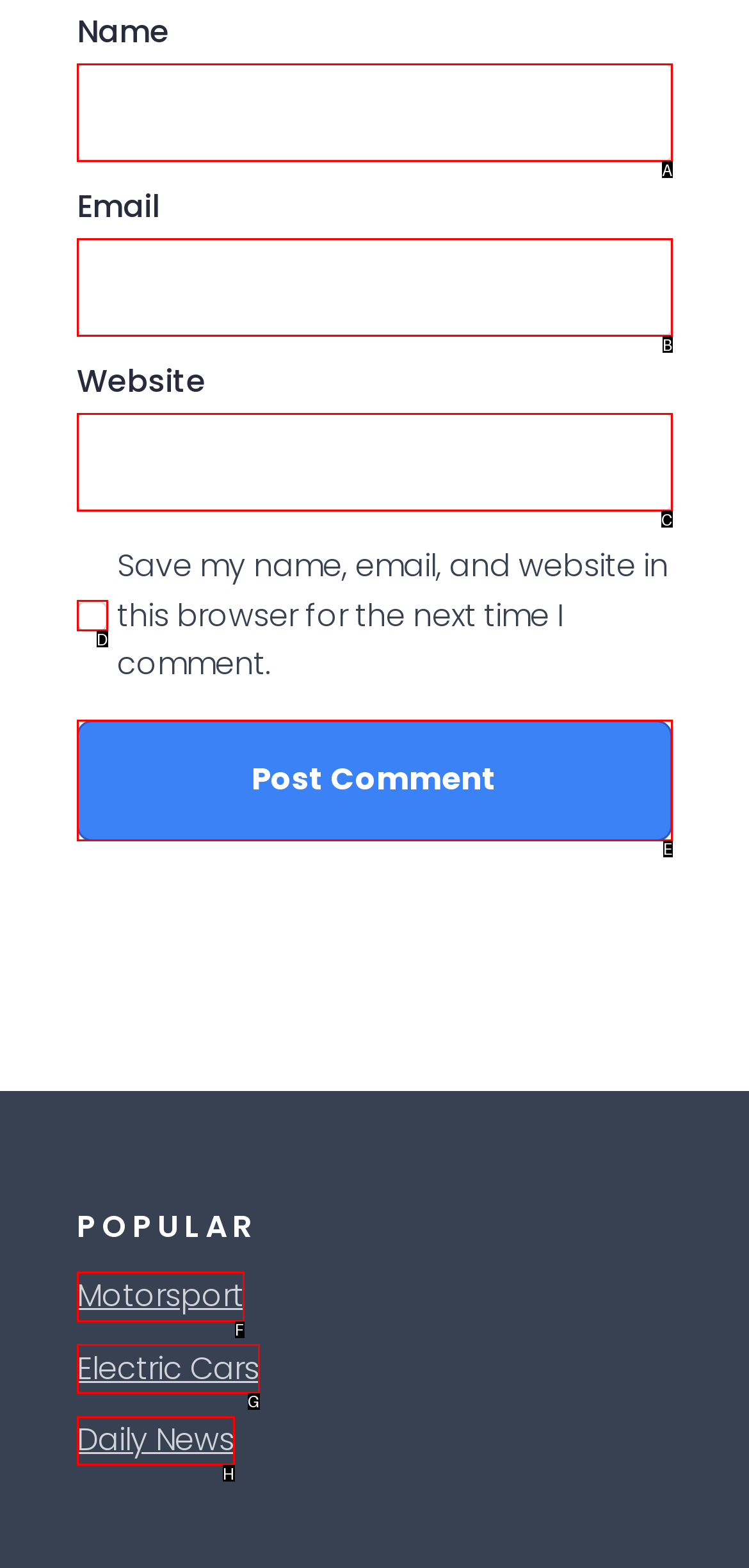Given the task: Visit Motorsport page, indicate which boxed UI element should be clicked. Provide your answer using the letter associated with the correct choice.

F